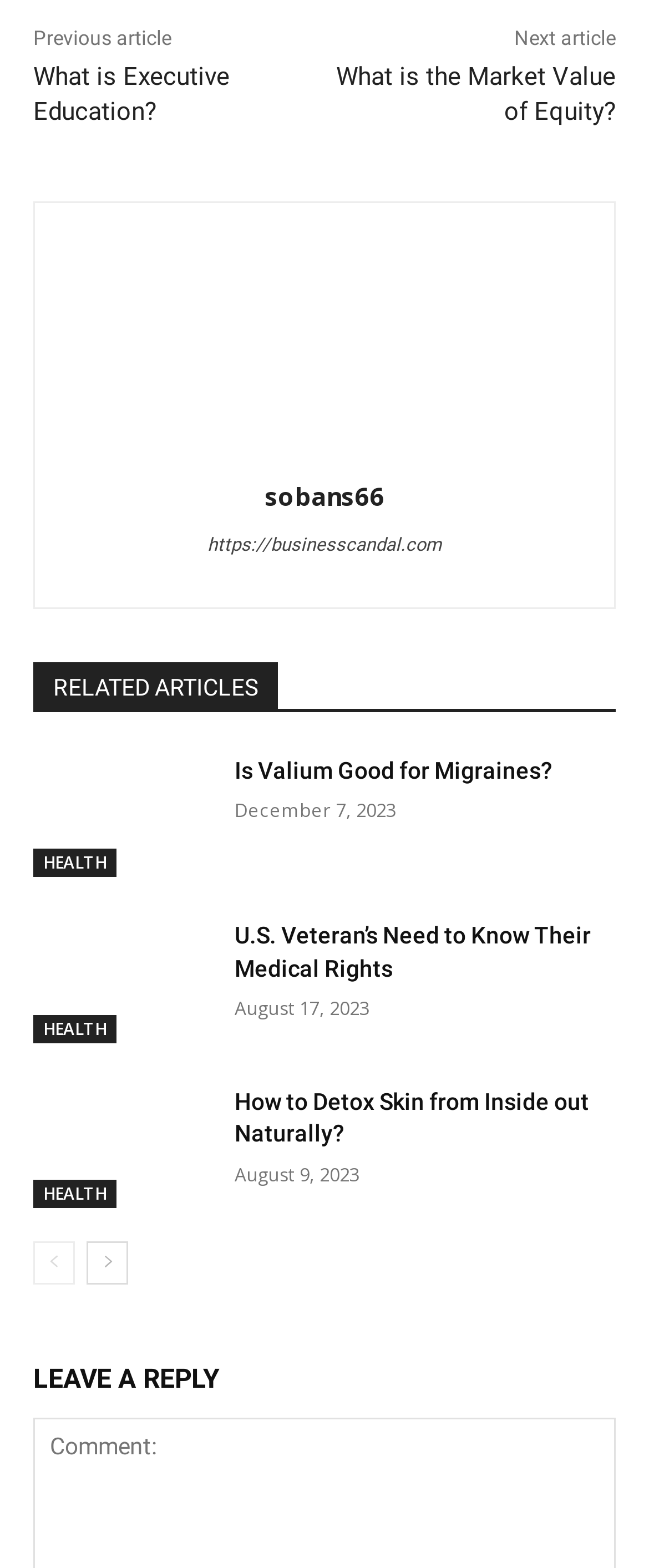What is the category of the article 'U.S. Veteran’s Need to Know Their Medical Rights'?
By examining the image, provide a one-word or phrase answer.

HEALTH